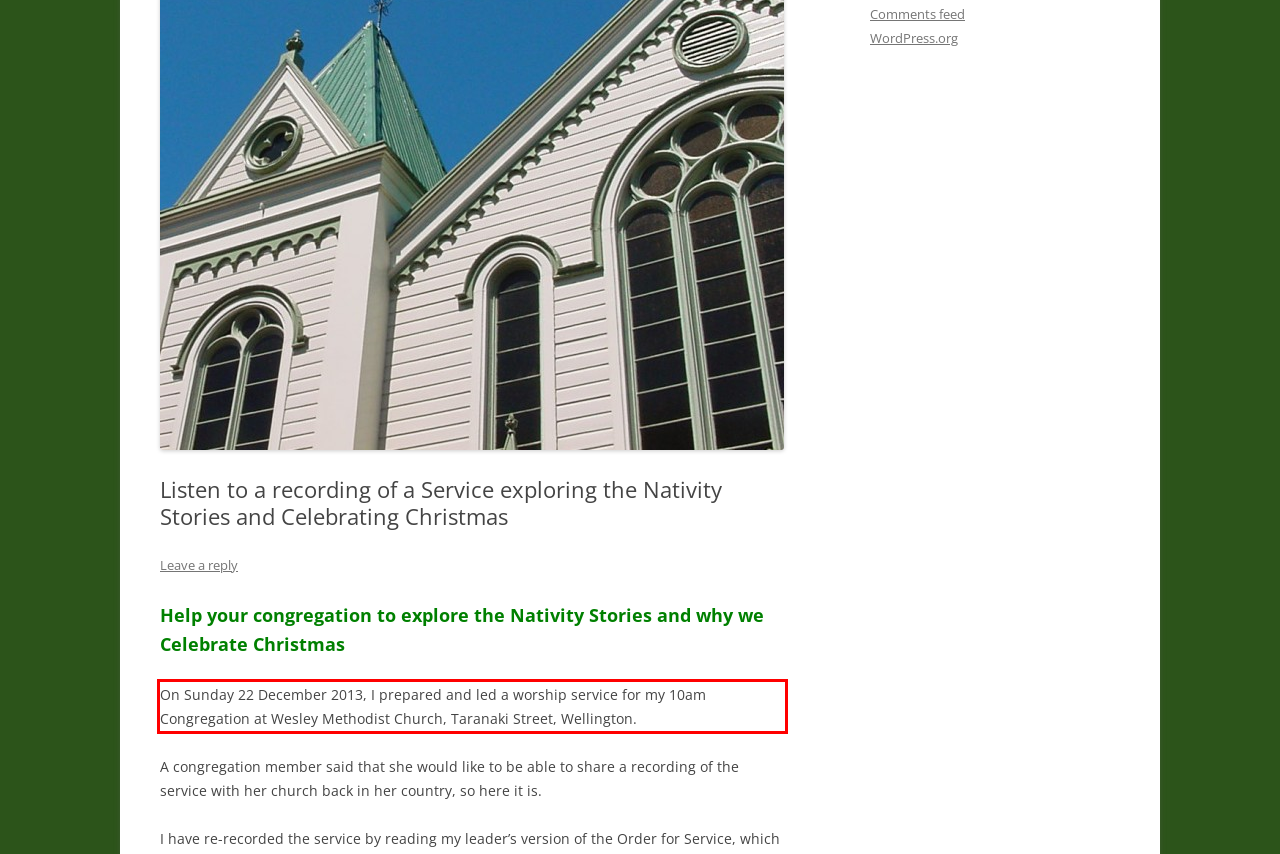You have a screenshot of a webpage, and there is a red bounding box around a UI element. Utilize OCR to extract the text within this red bounding box.

On Sunday 22 December 2013, I prepared and led a worship service for my 10am Congregation at Wesley Methodist Church, Taranaki Street, Wellington.